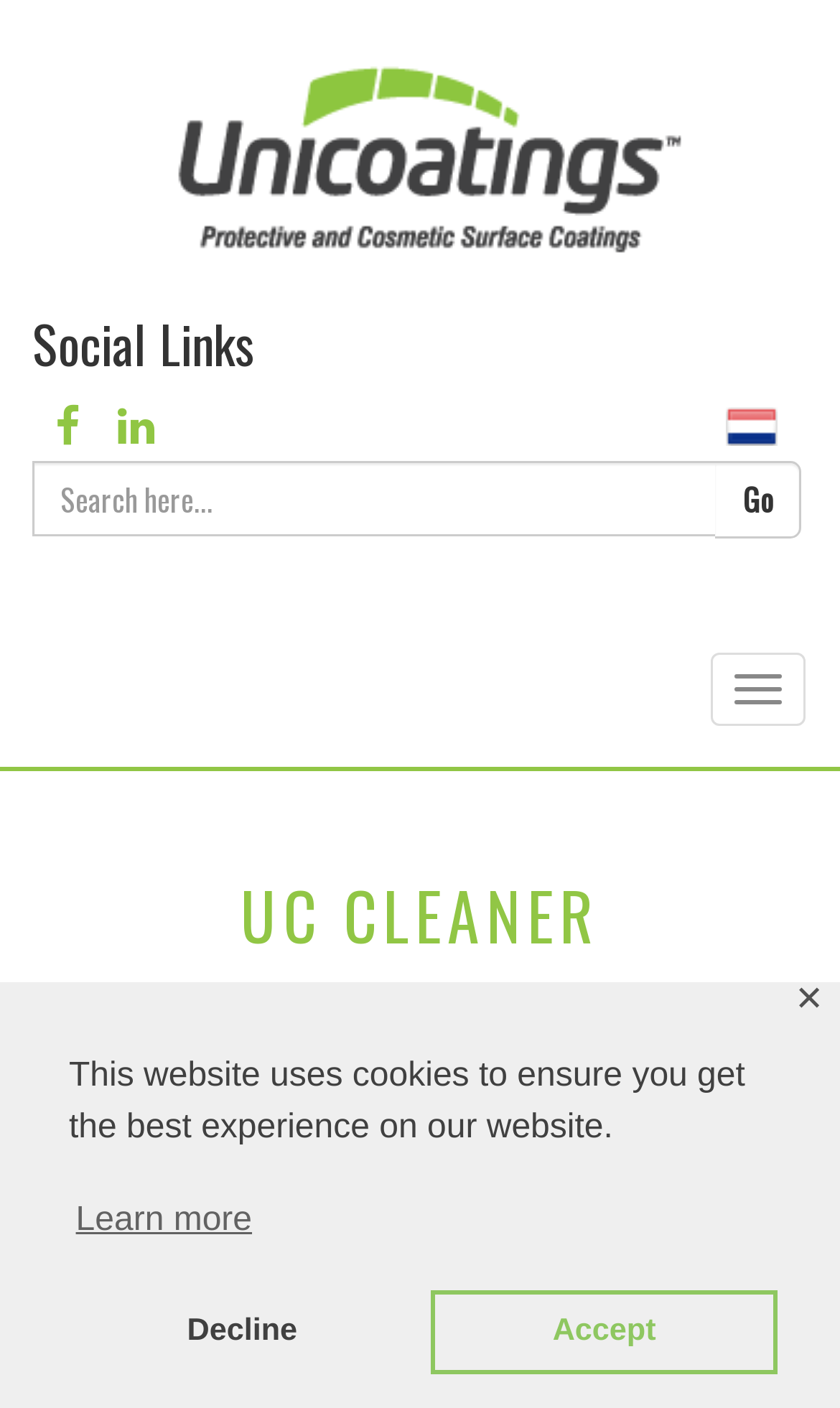Utilize the details in the image to give a detailed response to the question: What is the function of the search bar?

The search bar is a feature on the webpage that allows users to search for specific content or keywords. It is located at the top of the page and has a 'Go' button next to it.